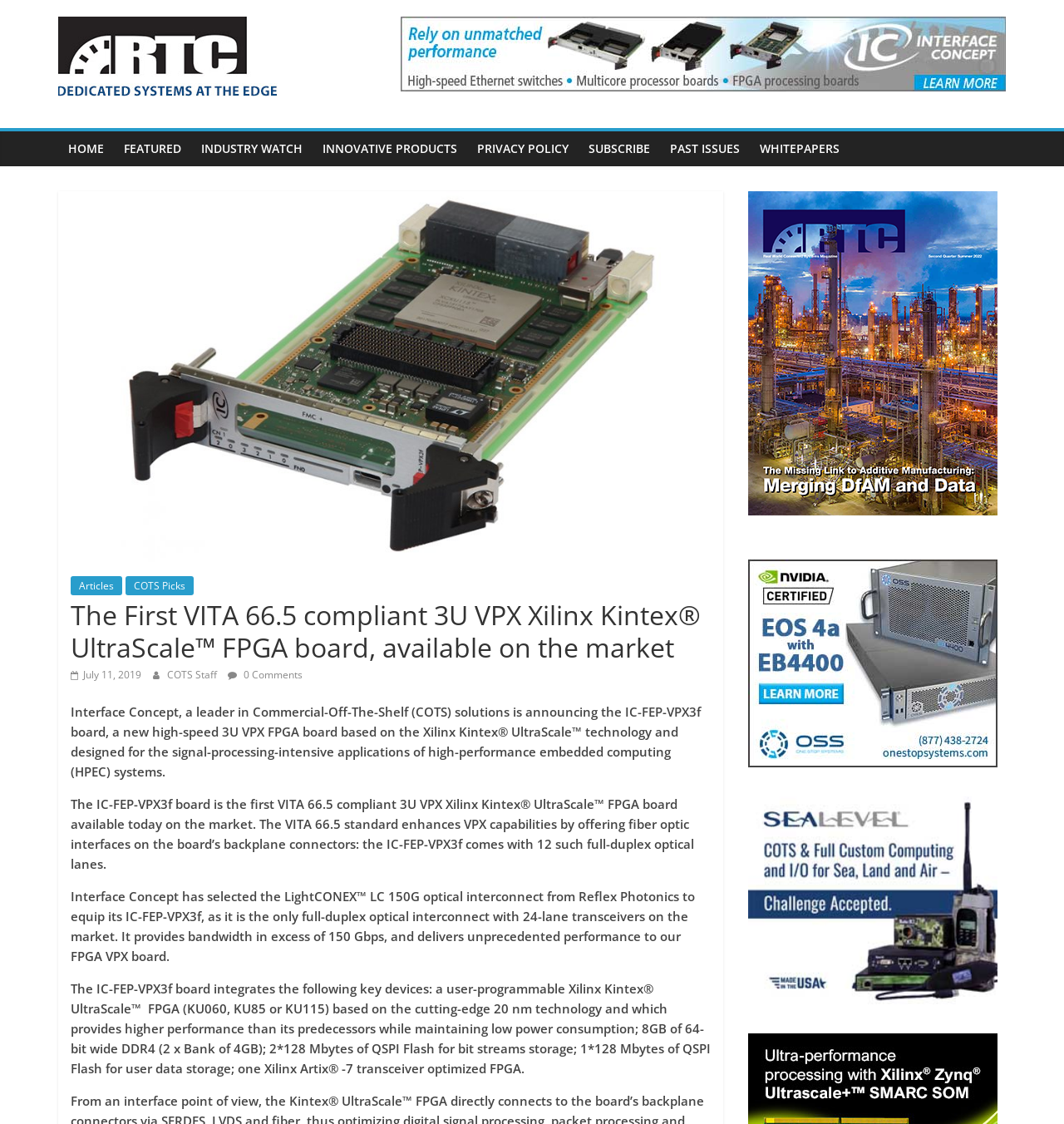Refer to the image and provide a thorough answer to this question:
What is the bandwidth of the LightCONEX LC 150G optical interconnect?

I found the answer by reading the text in the webpage, which mentions that the LightCONEX LC 150G optical interconnect provides bandwidth in excess of 150 Gbps.